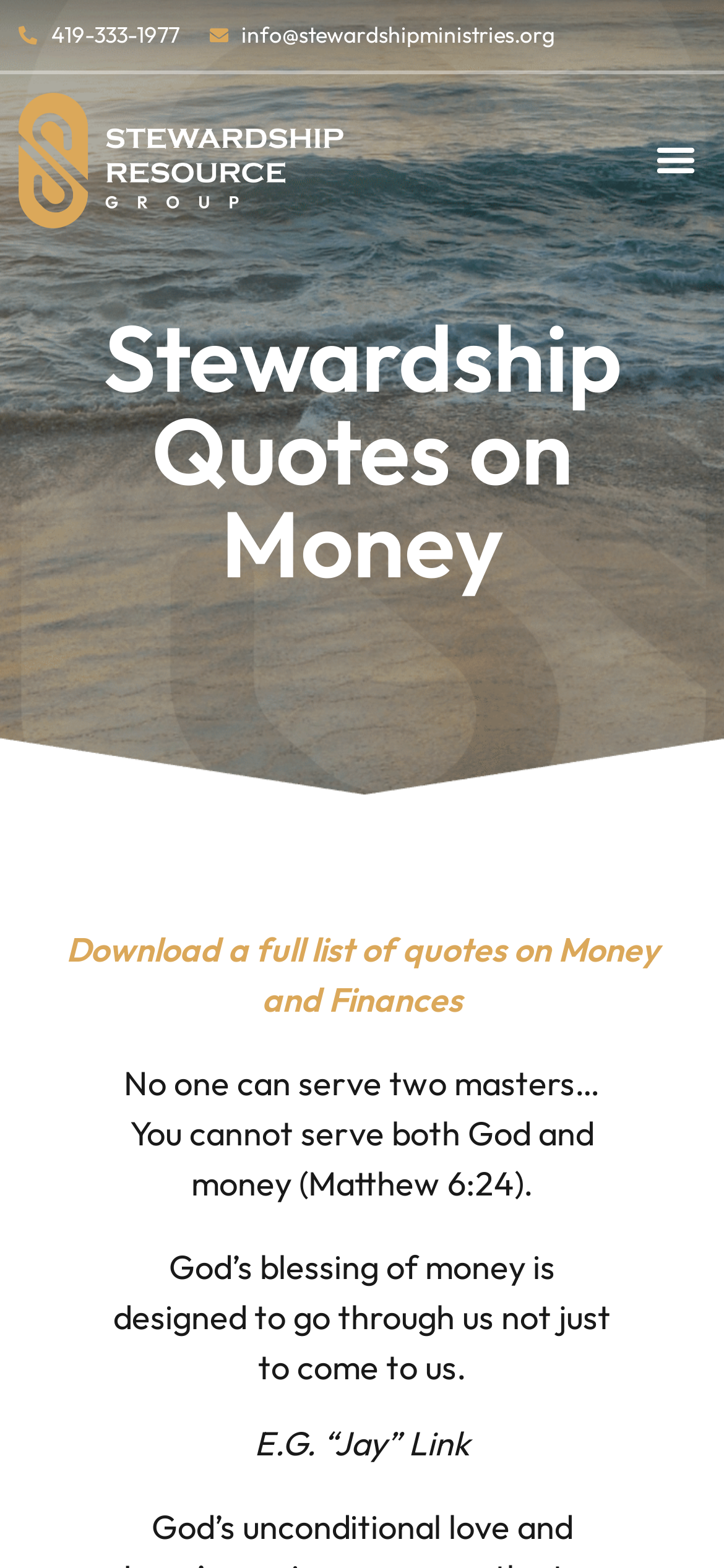Please find and generate the text of the main heading on the webpage.

Stewardship Quotes on Money